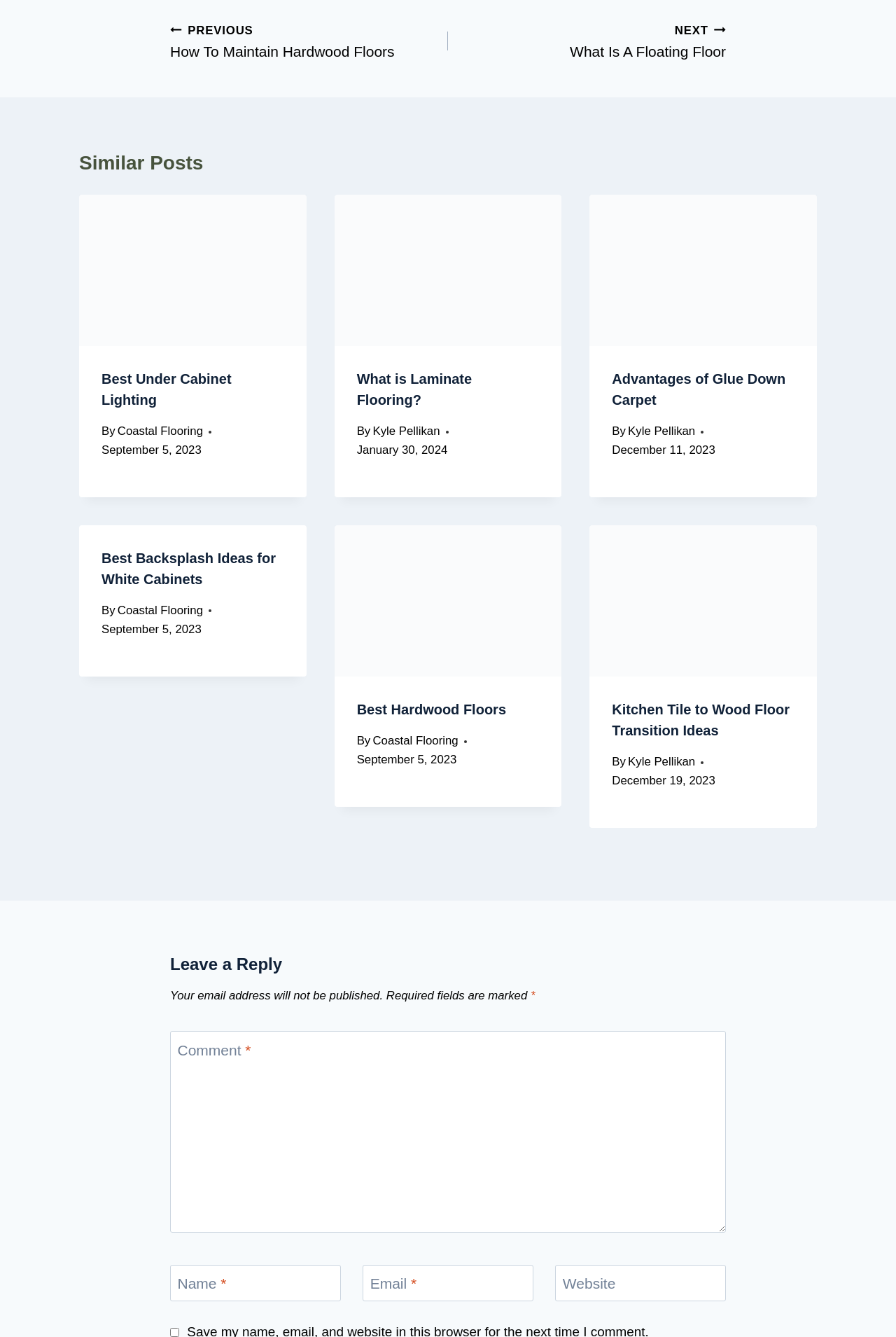What is the purpose of the 'Save my name, email, and website' checkbox?
Refer to the screenshot and deliver a thorough answer to the question presented.

The 'Save my name, email, and website' checkbox is a feature that allows users to save their information for future comments. When checked, the website will store the user's name, email, and website, making it easier for them to comment on future posts without having to re-enter their information.